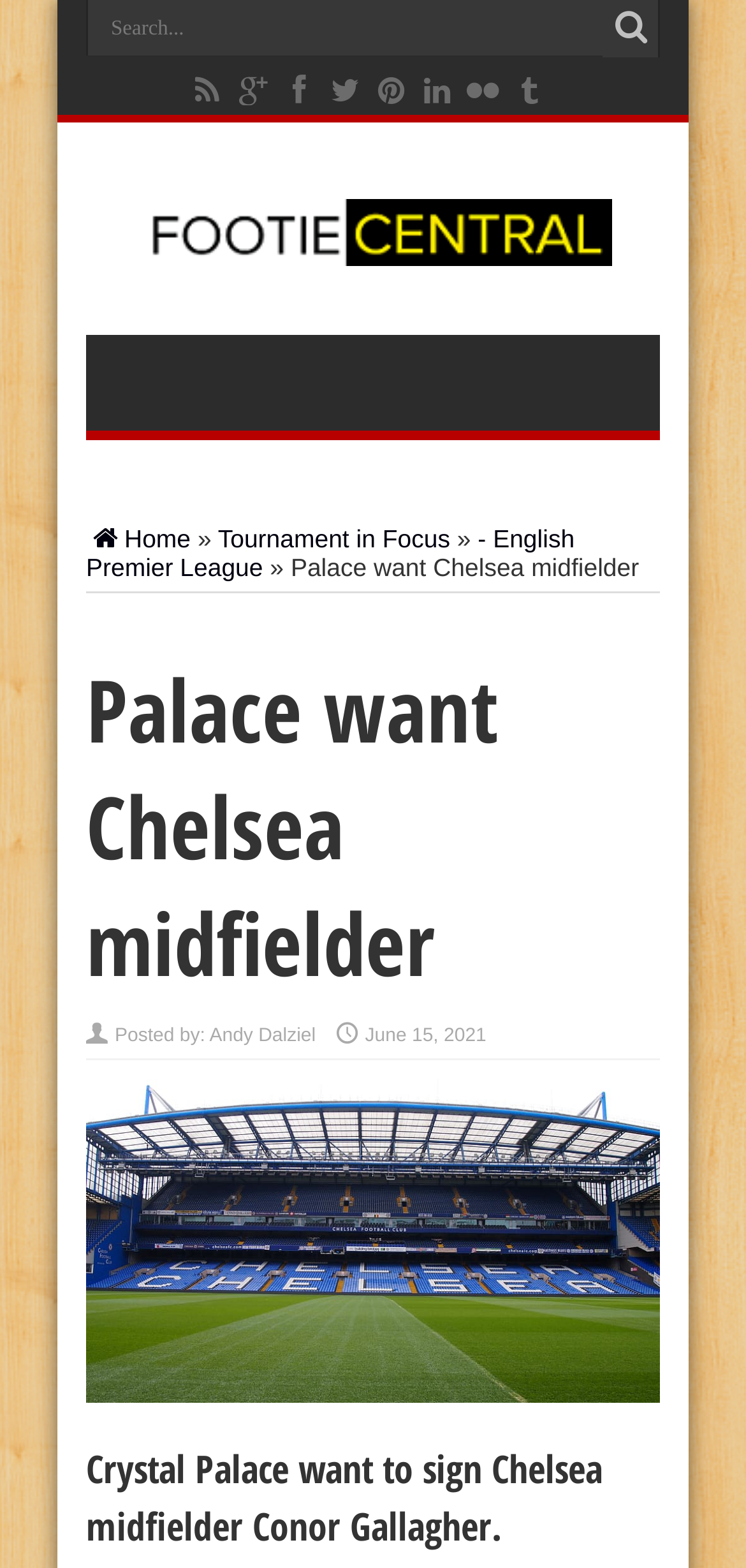Could you highlight the region that needs to be clicked to execute the instruction: "expand the primary menu"?

None